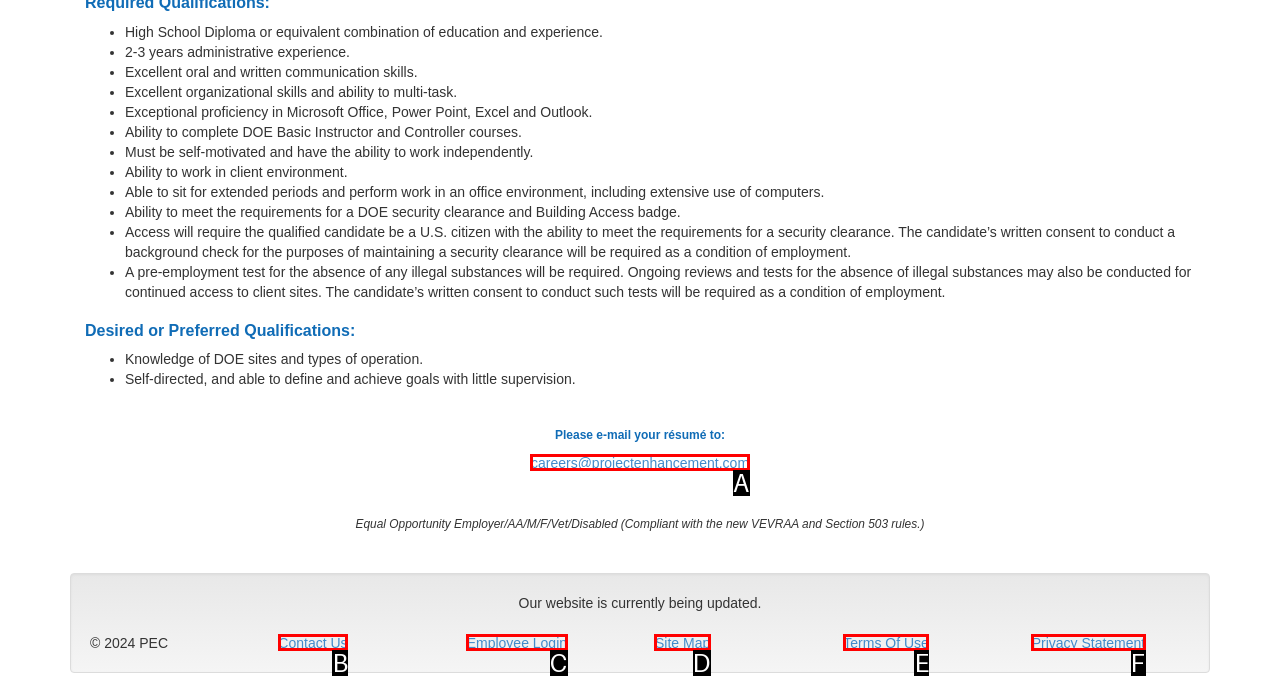Identify which option matches the following description: Terms Of Use
Answer by giving the letter of the correct option directly.

E